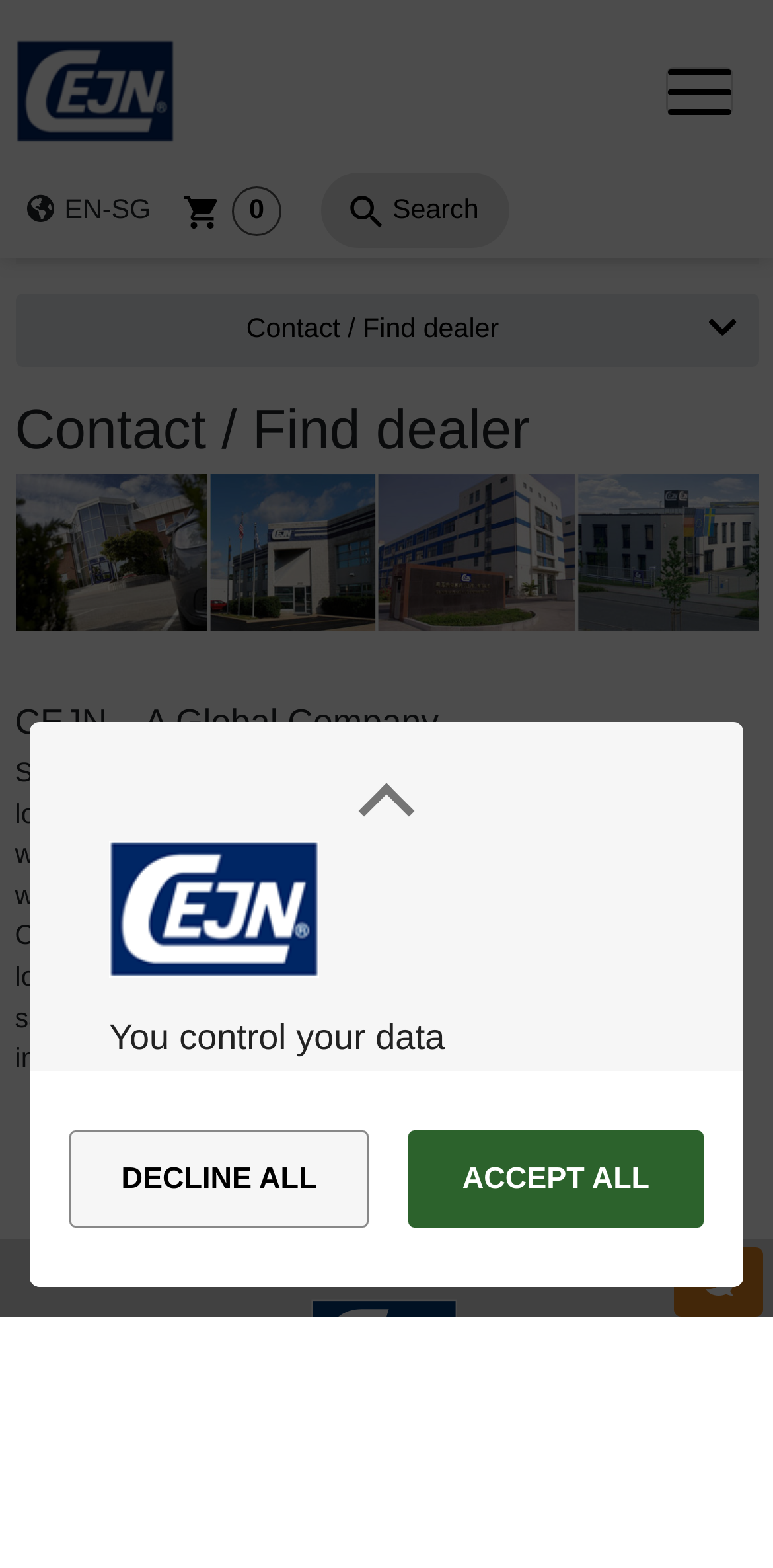Use the information in the screenshot to answer the question comprehensively: What is the location of CEJN's head office?

The location of CEJN's head office can be found in the paragraph that describes CEJN as a global company, which states that 'Still located in Skövde, Sweden, is CEJN head office'.